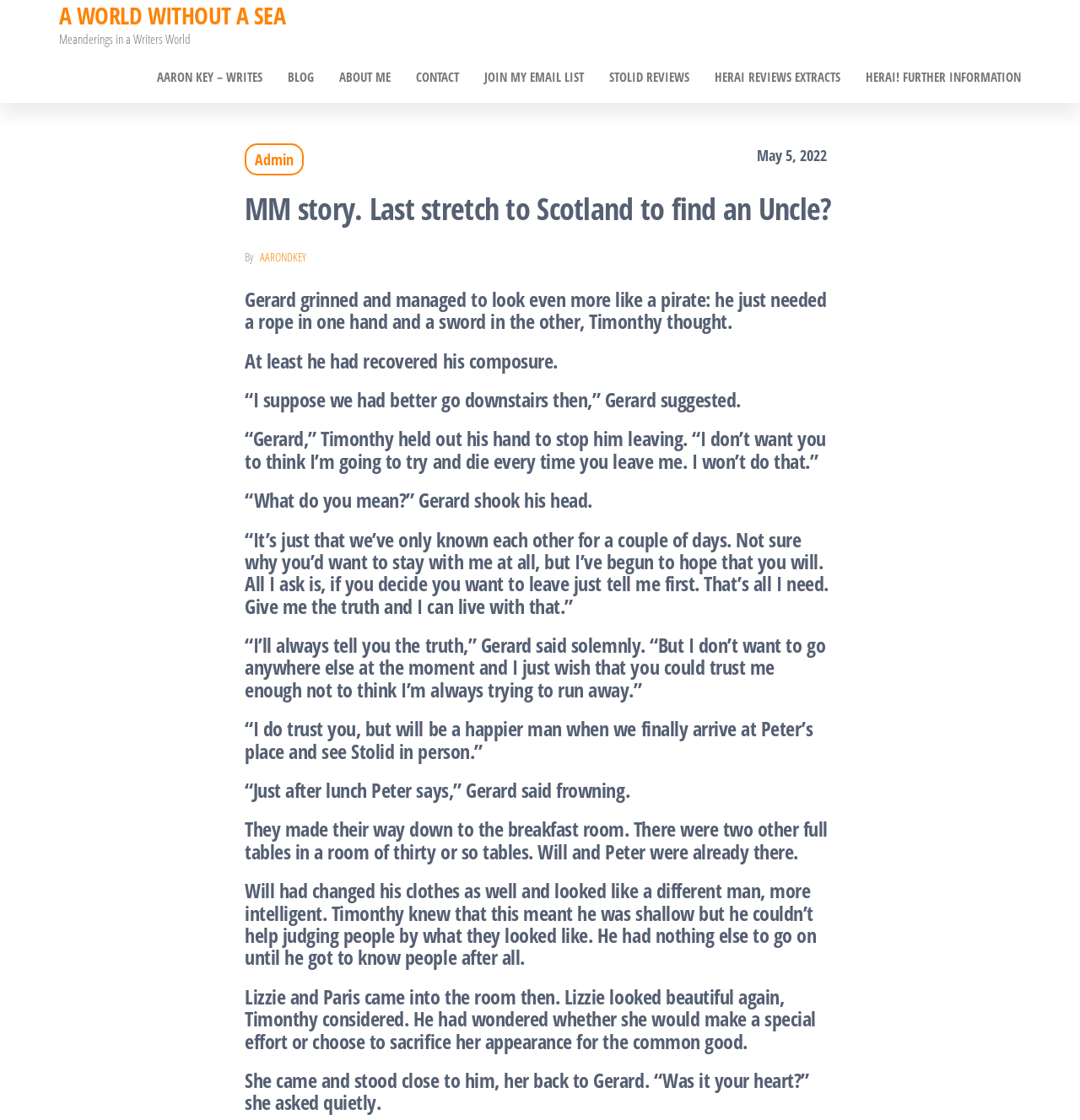Please locate the UI element described by "Herai! Further Information" and provide its bounding box coordinates.

[0.79, 0.046, 0.957, 0.091]